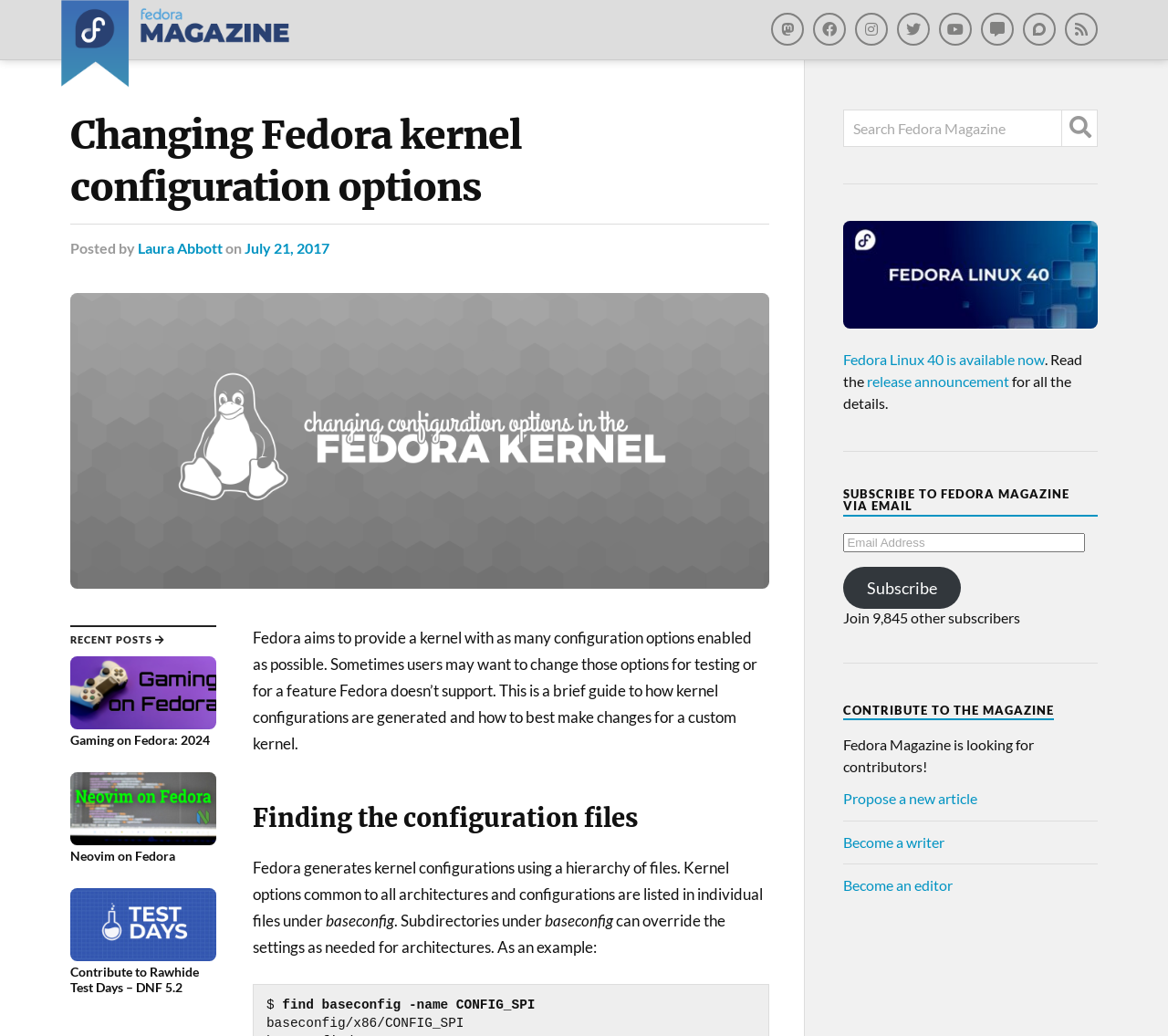Locate the bounding box coordinates of the element you need to click to accomplish the task described by this instruction: "Subscribe to Fedora Magazine via email".

[0.722, 0.514, 0.929, 0.533]